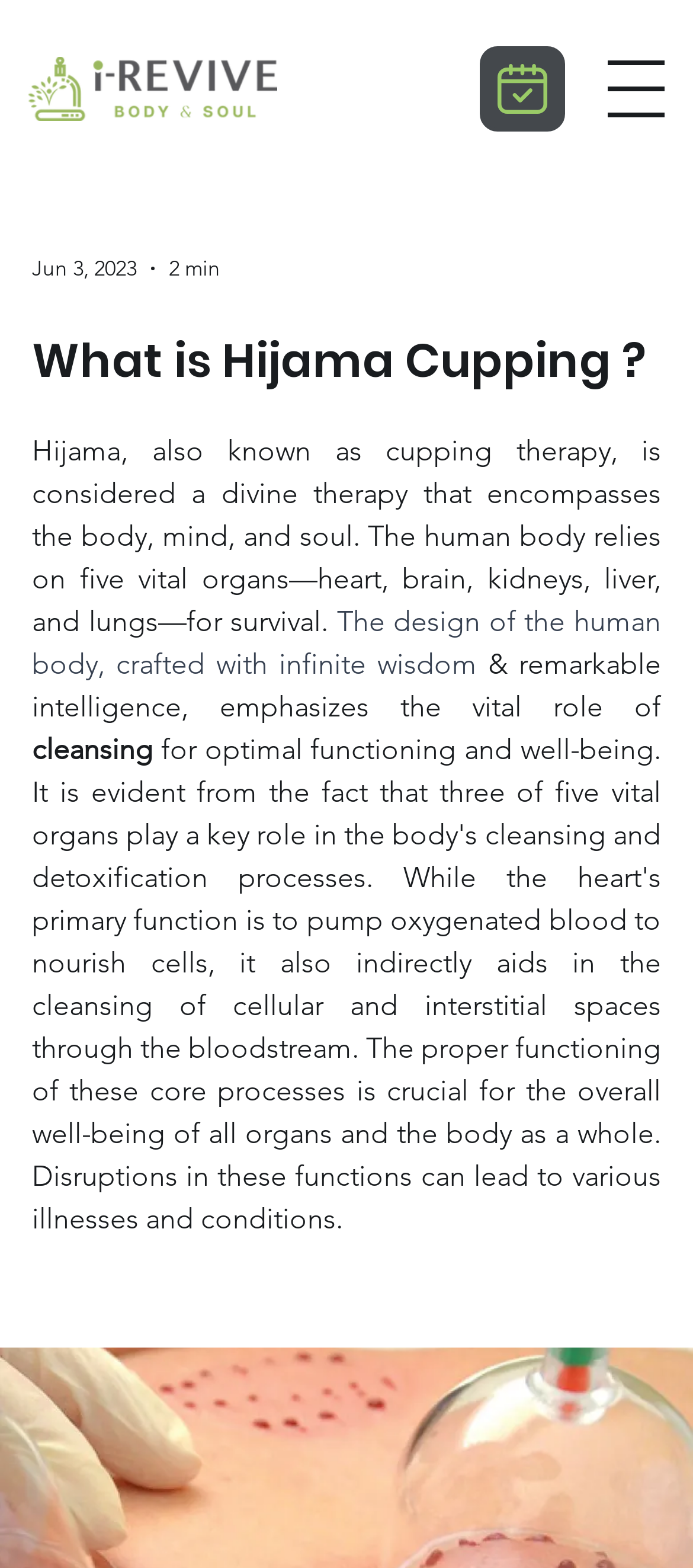What are the five vital organs of the human body?
Based on the image, give a concise answer in the form of a single word or short phrase.

Heart, brain, kidneys, liver, and lungs